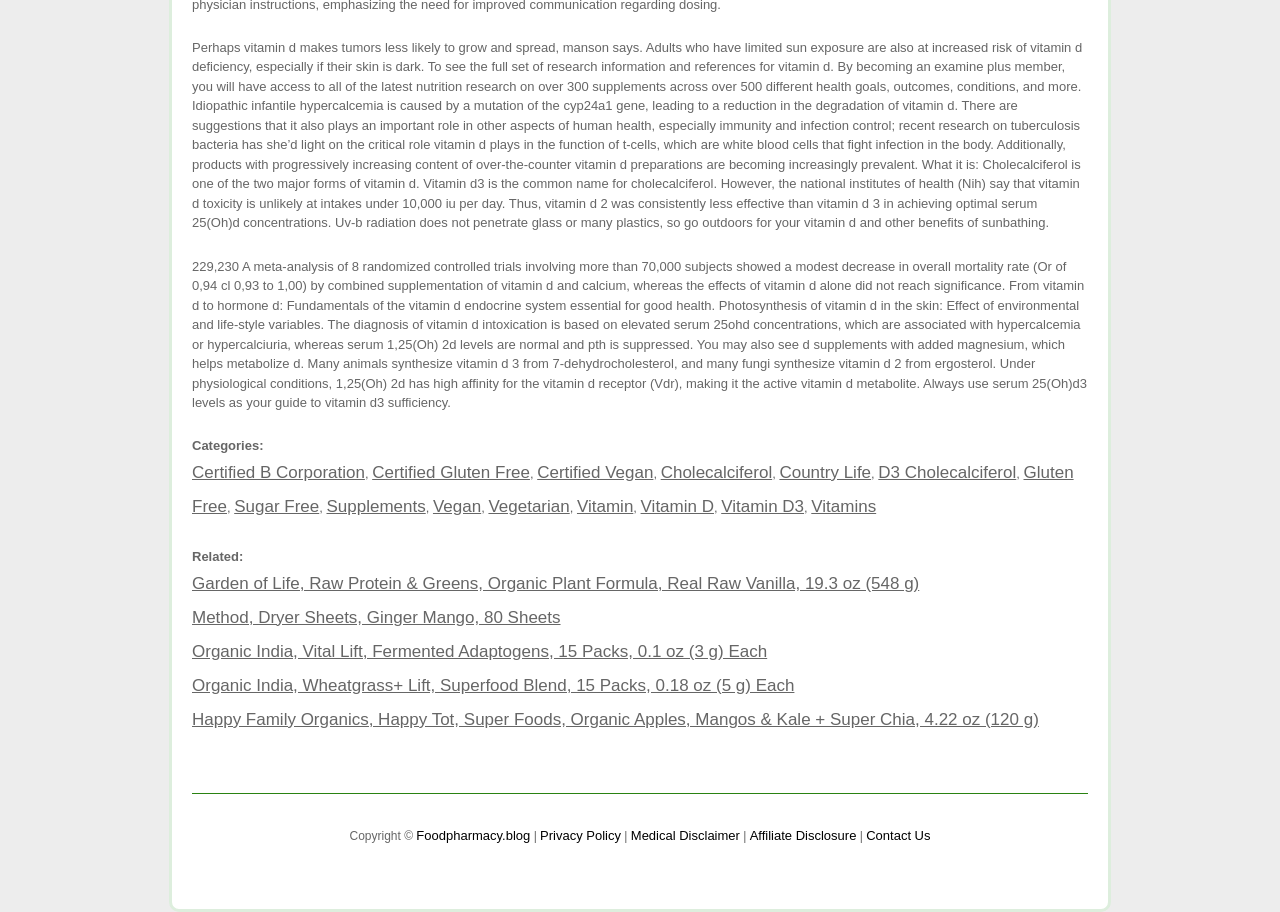Please find the bounding box coordinates for the clickable element needed to perform this instruction: "Click on Certified B Corporation".

[0.15, 0.507, 0.285, 0.528]